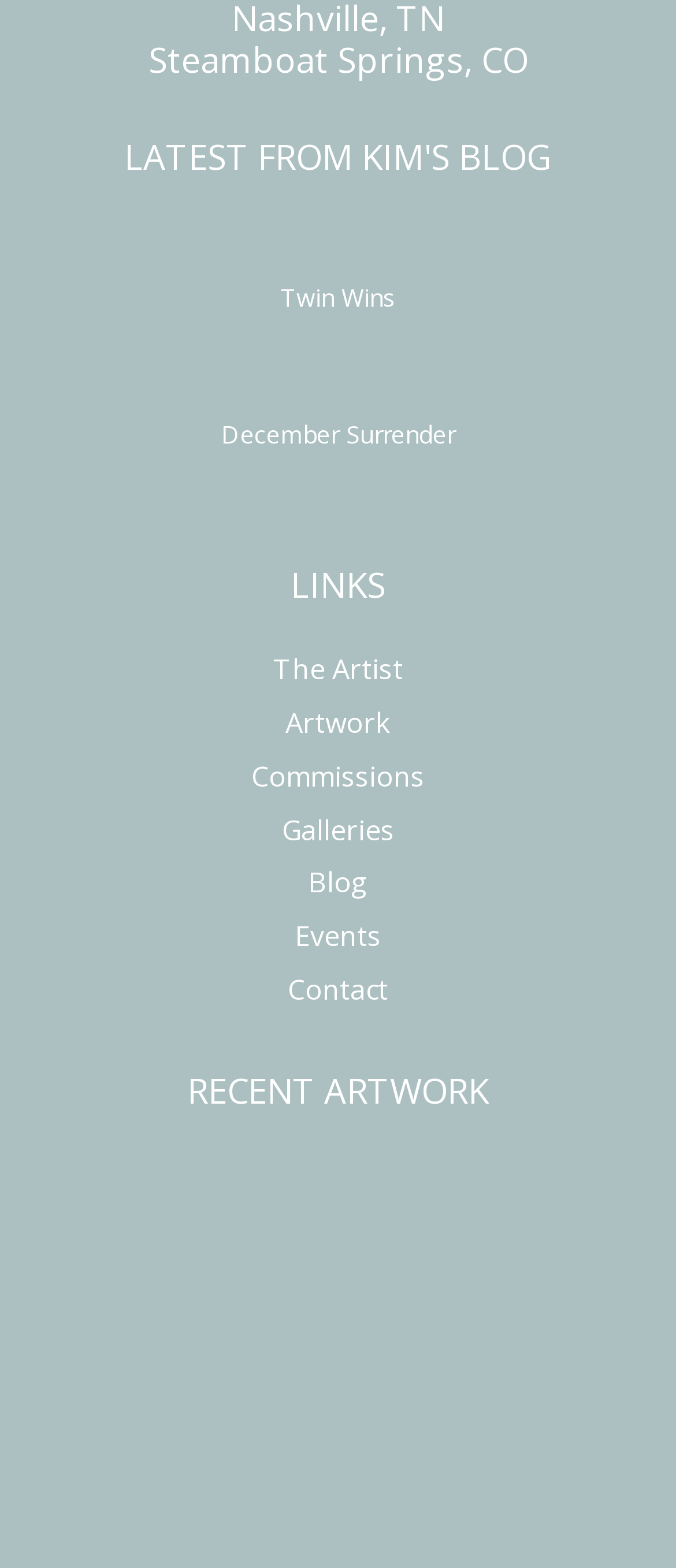Please give a concise answer to this question using a single word or phrase: 
What is the name of the artist mentioned in the 'RECENT ARTWORK' section?

Kim Barrick